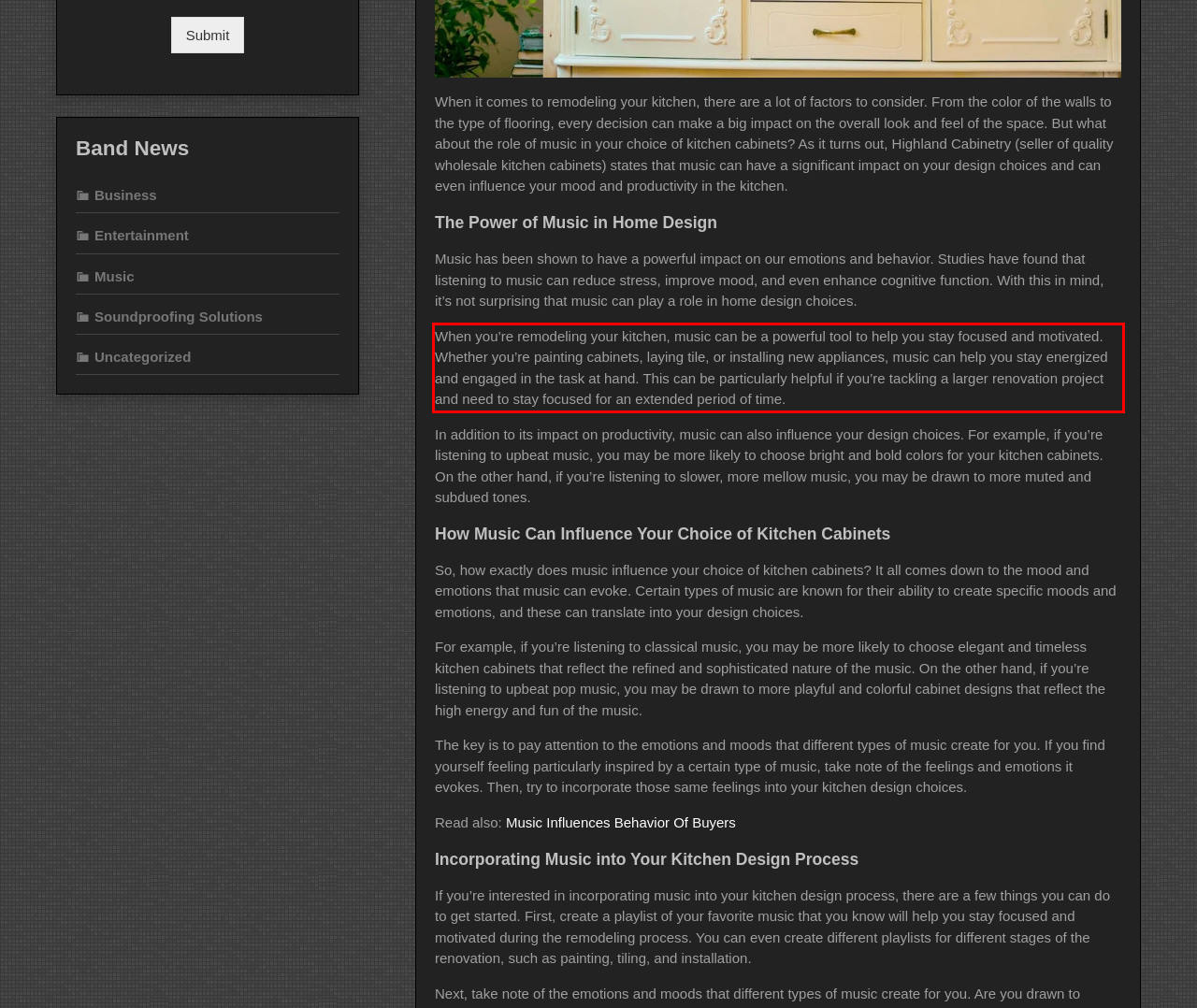You are provided with a screenshot of a webpage that includes a red bounding box. Extract and generate the text content found within the red bounding box.

When you’re remodeling your kitchen, music can be a powerful tool to help you stay focused and motivated. Whether you’re painting cabinets, laying tile, or installing new appliances, music can help you stay energized and engaged in the task at hand. This can be particularly helpful if you’re tackling a larger renovation project and need to stay focused for an extended period of time.